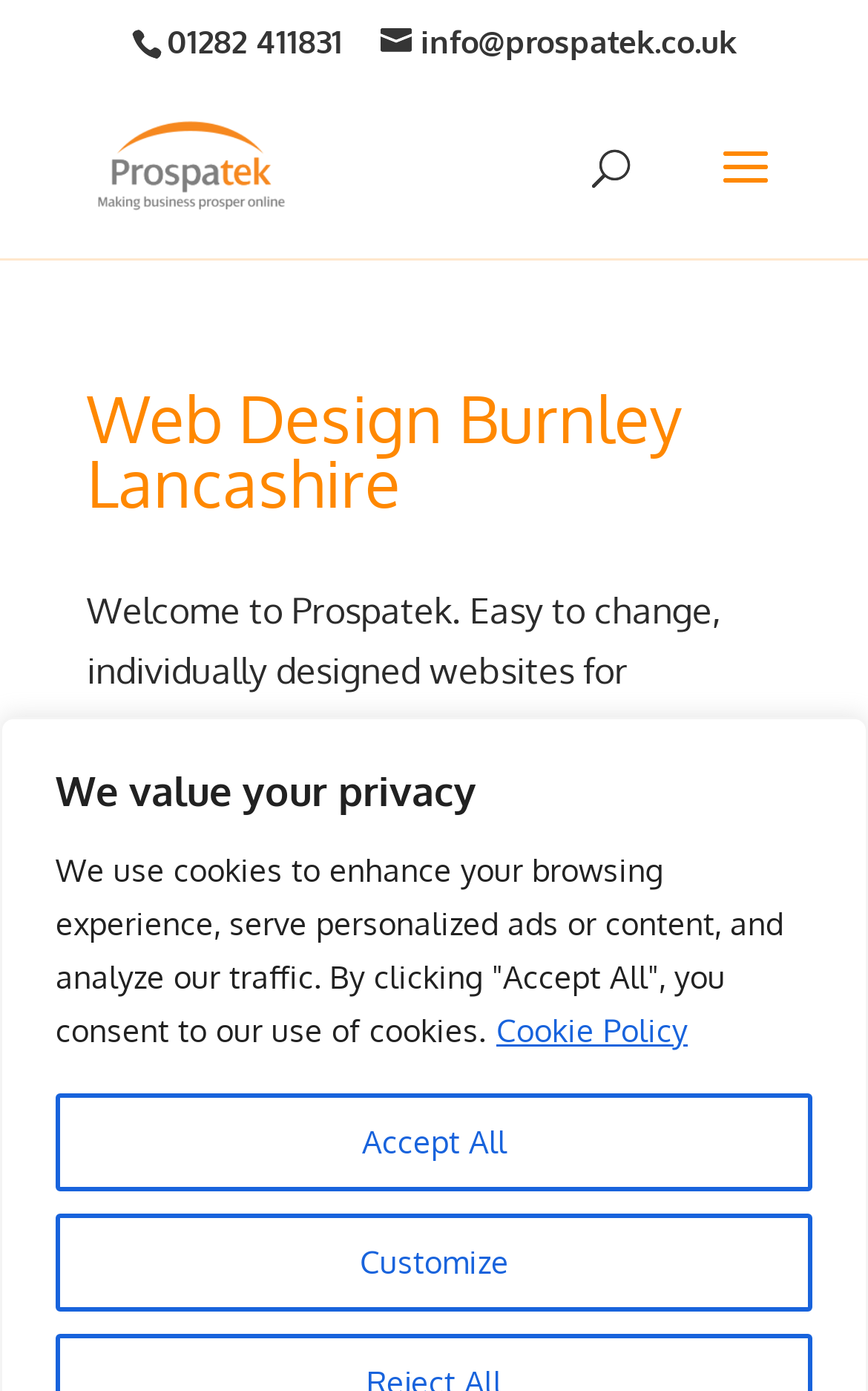What is the location of the company?
Please answer the question with a single word or phrase, referencing the image.

Burnley Lancashire